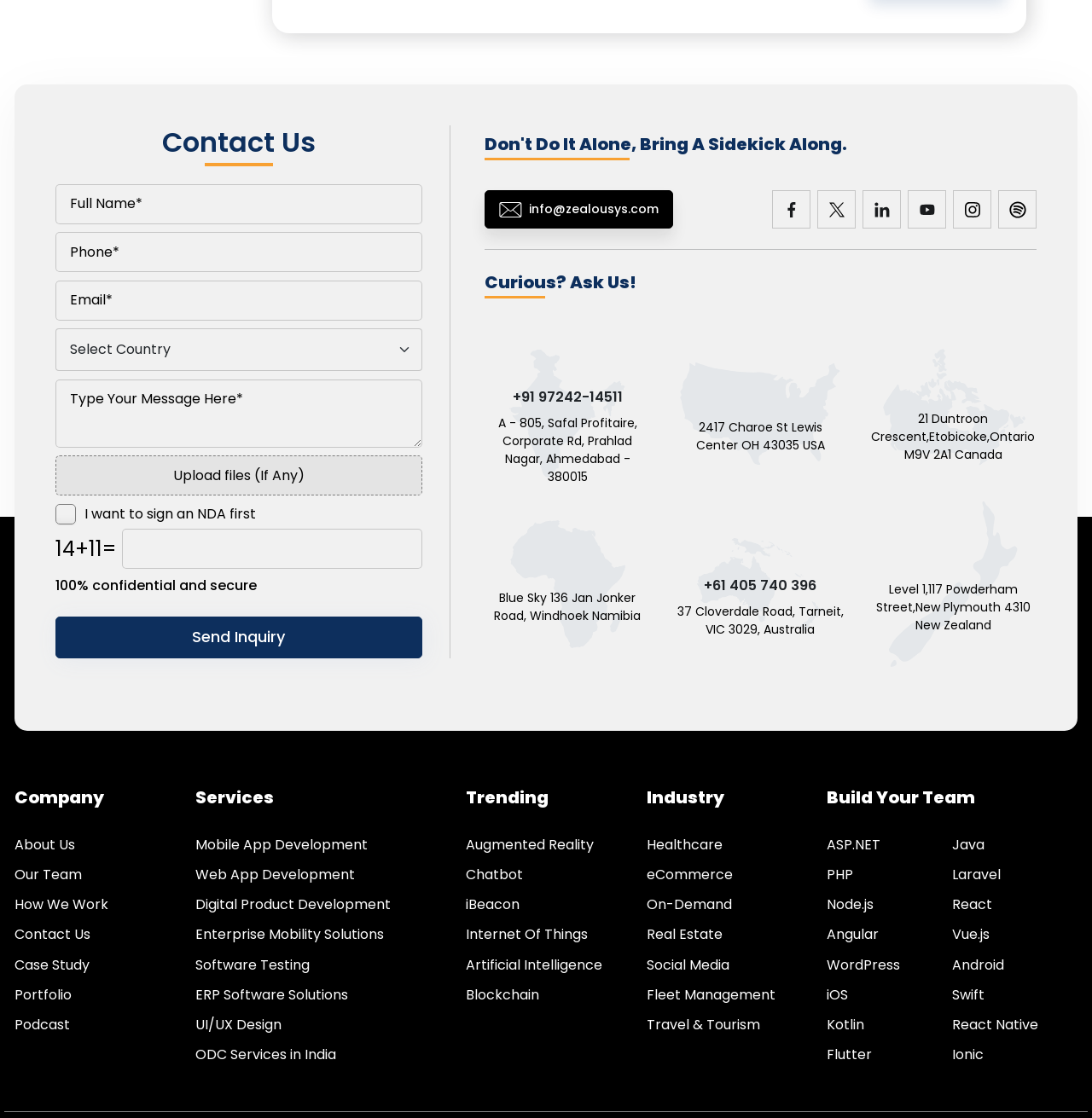Please identify the bounding box coordinates of the element I need to click to follow this instruction: "Contact via email".

[0.443, 0.17, 0.616, 0.205]